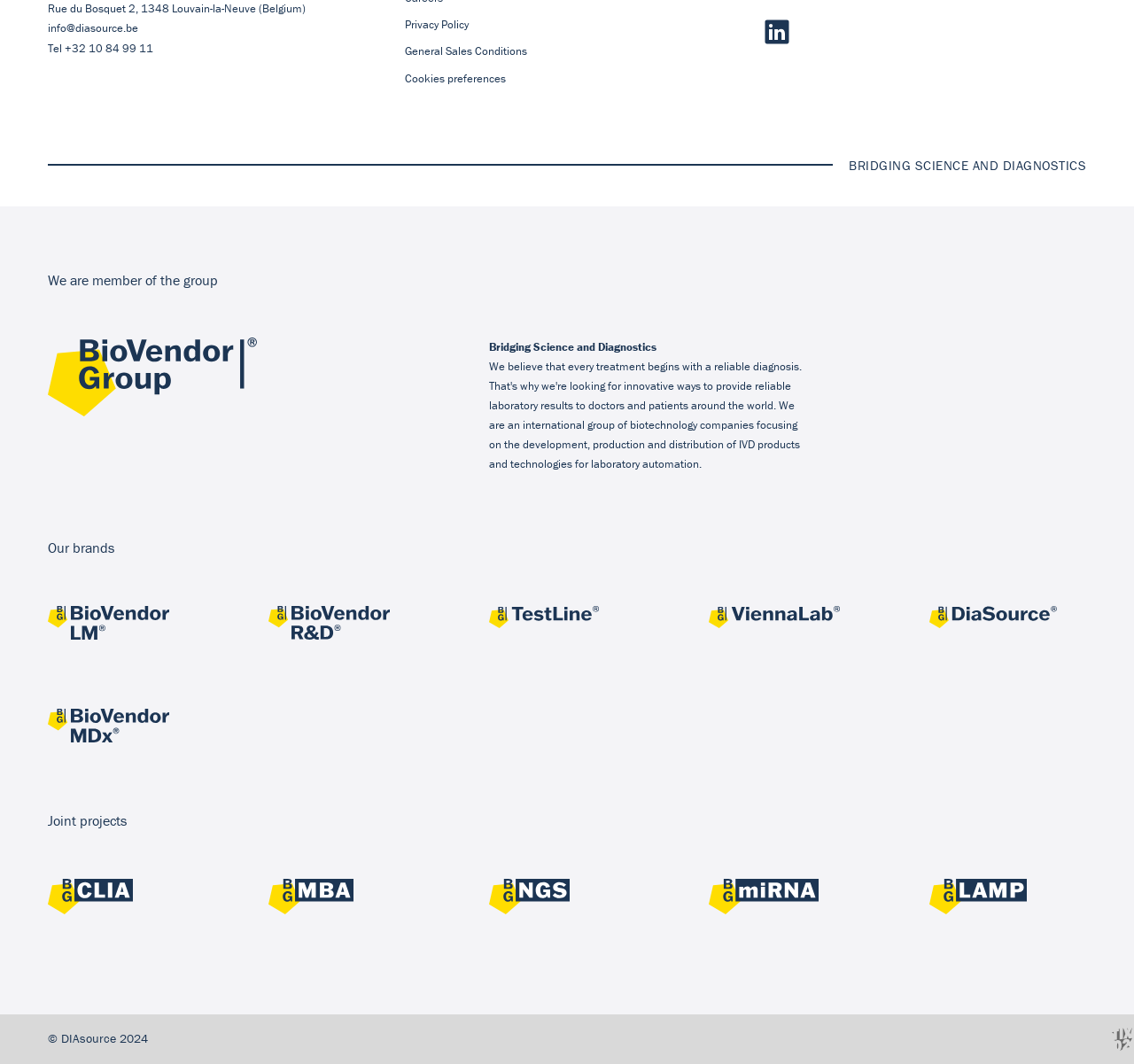What is the company's email address?
Analyze the image and provide a thorough answer to the question.

I found the company's email address by looking at the top of the webpage, where it is written as a link. The email address is 'info@diasource.be'.